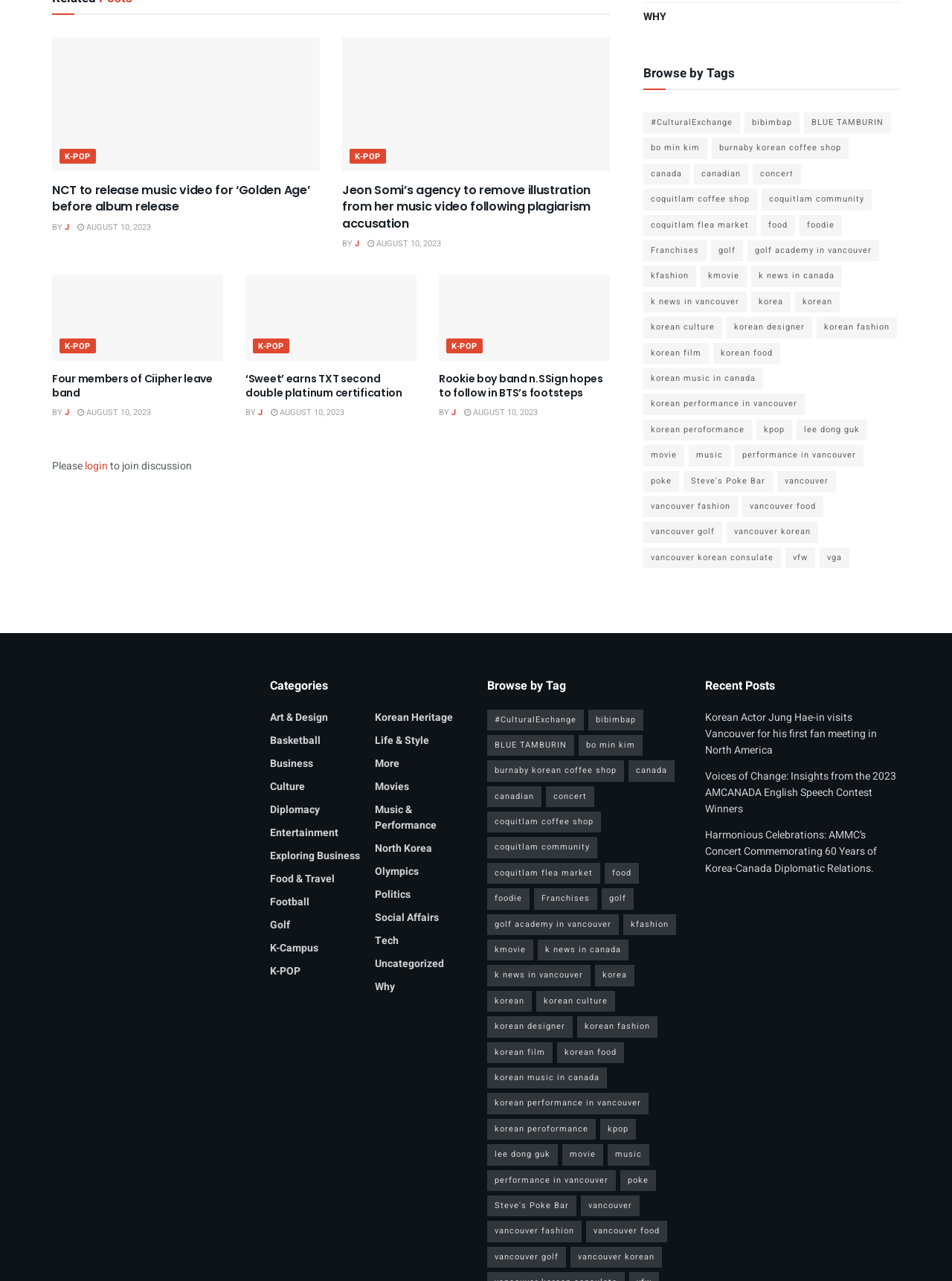Identify the bounding box coordinates of the clickable region necessary to fulfill the following instruction: "Click on the '#CulturalExchange (2 items)' link". The bounding box coordinates should be four float numbers between 0 and 1, i.e., [left, top, right, bottom].

[0.676, 0.088, 0.777, 0.104]